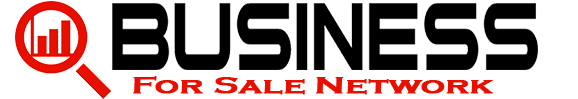Provide an extensive narrative of what is shown in the image.

The image features a bold and dynamic logo for the "Business For Sale Network." The design prominently displays the word "BUSINESS" in striking black letters, creating a strong visual impact, while the words "For Sale Network" are presented in a contrasting red font that enhances visibility. A circular icon with a magnifying glass and bar graph accompanies the text, symbolizing the network's focus on business opportunities and market analytics. This logo represents a platform dedicated to connecting entrepreneurs and business owners, fostering growth and exploration within the field of business sales and rentals.